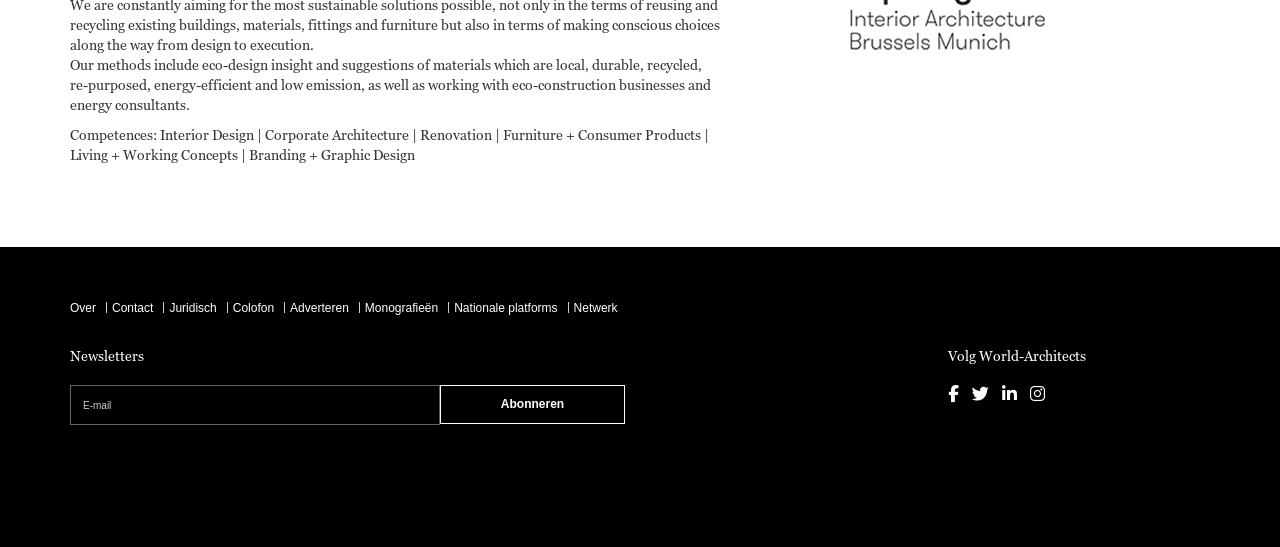What services does the company offer?
Can you offer a detailed and complete answer to this question?

Based on the text 'Competences: Interior Design | Corporate Architecture | Renovation | Furniture + Consumer Products | Living + Working Concepts | Branding + Graphic Design', it can be inferred that the company offers various services including Interior Design, Corporate Architecture, Renovation, and more.